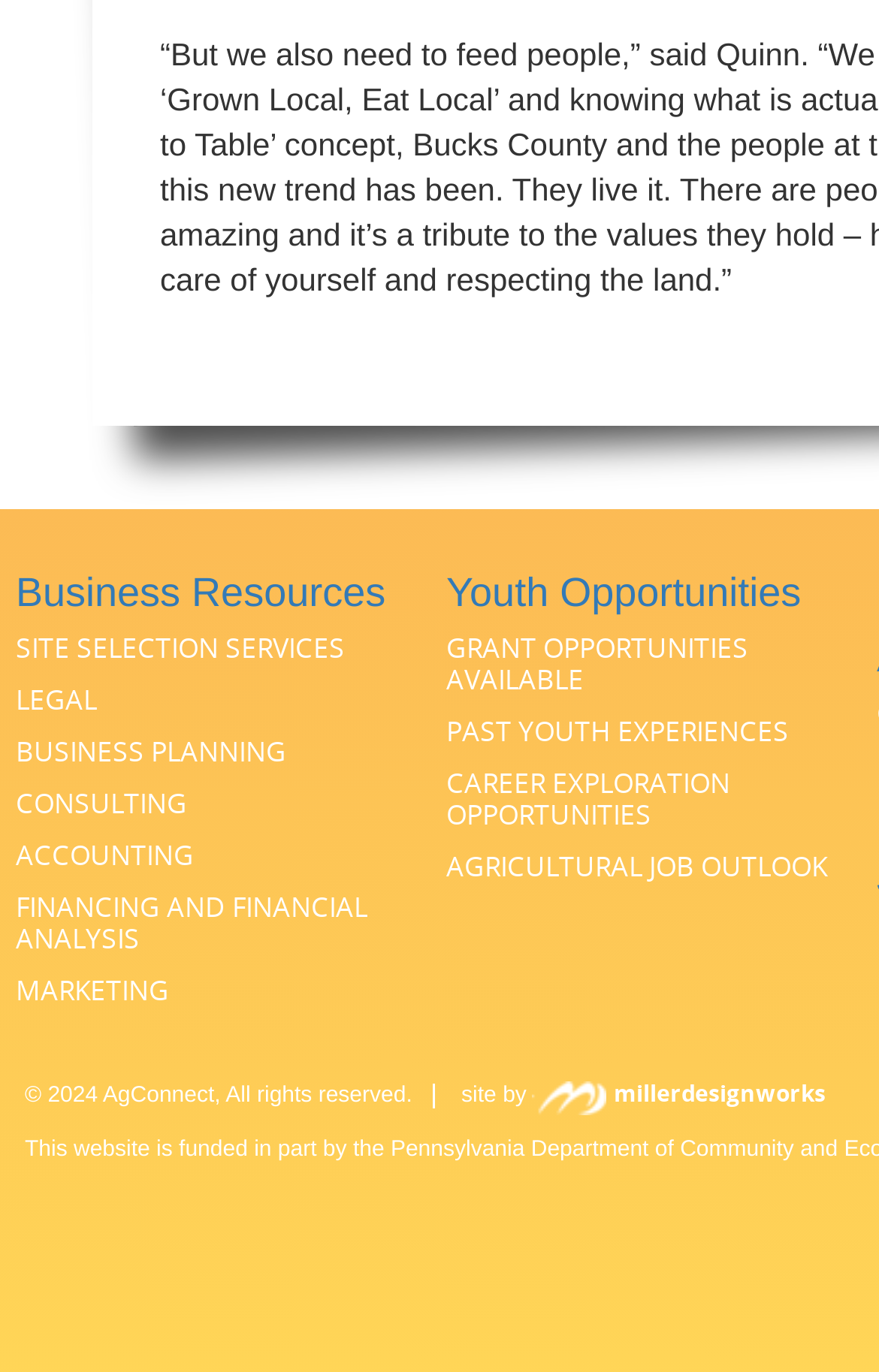Respond with a single word or short phrase to the following question: 
What are the main categories of business resources?

Business Planning, Consulting, etc.